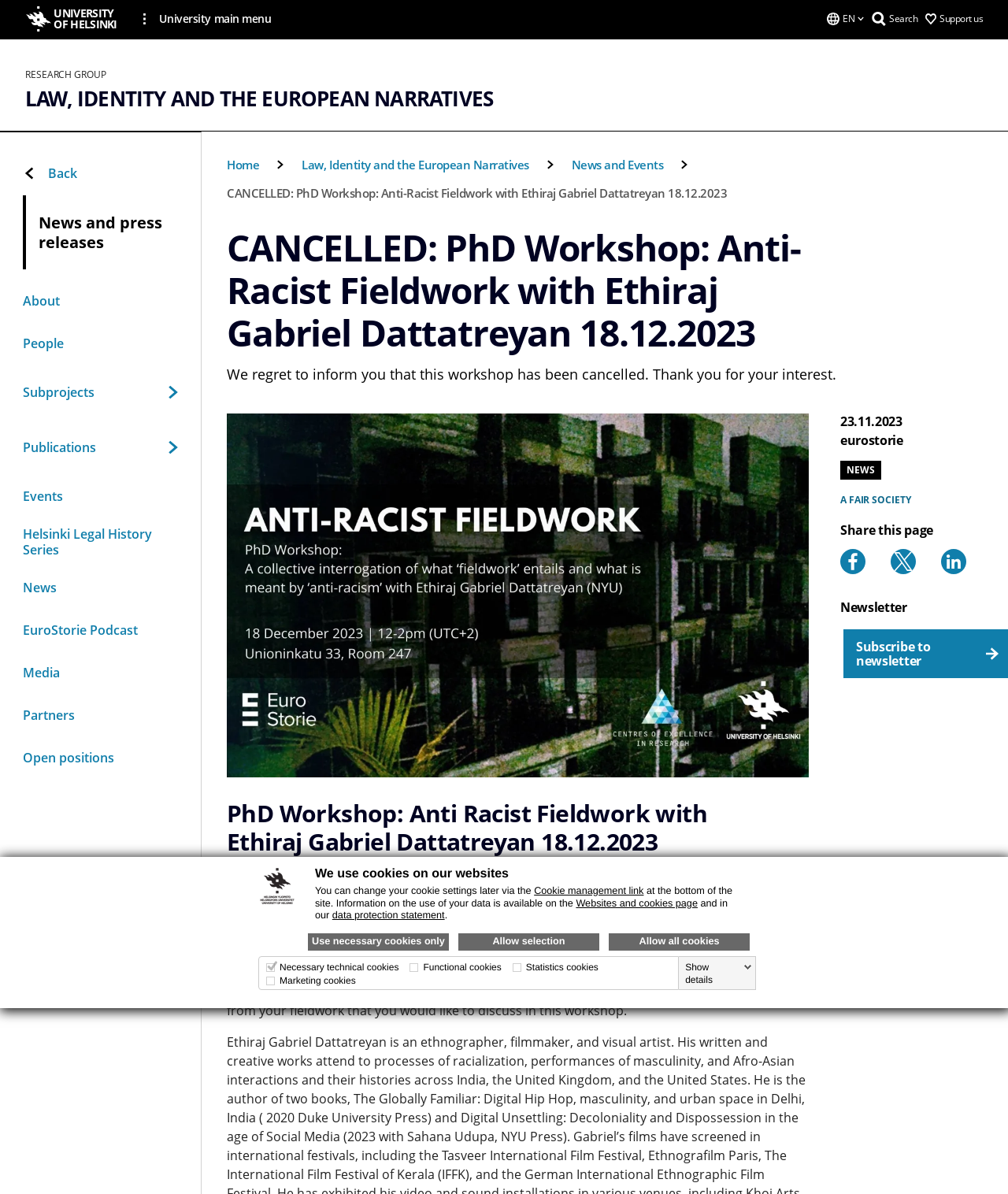Specify the bounding box coordinates (top-left x, top-left y, bottom-right x, bottom-right y) of the UI element in the screenshot that matches this description: Websites and cookies page

[0.571, 0.752, 0.692, 0.761]